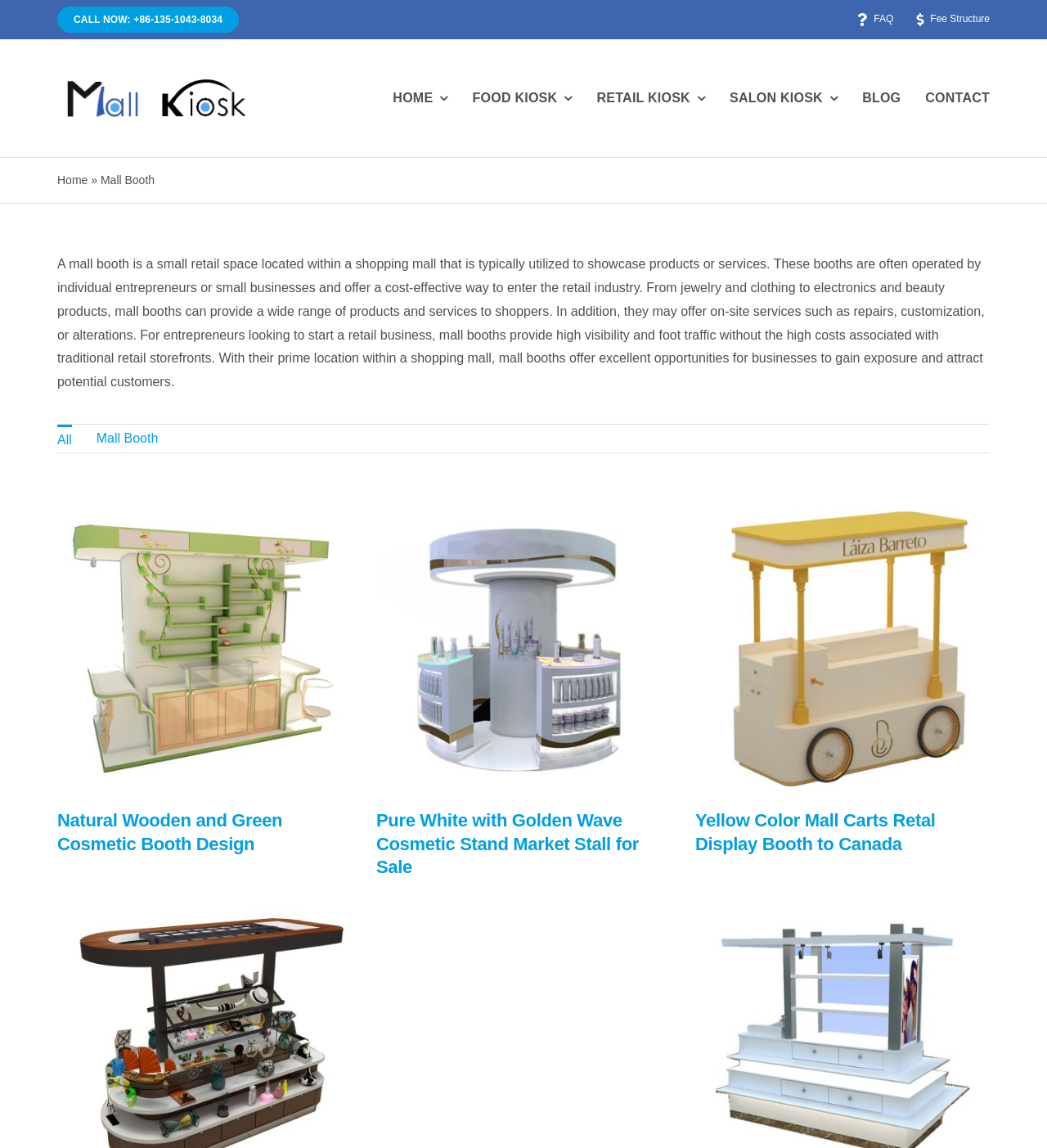Based on what you see in the screenshot, provide a thorough answer to this question: What is the location of the 'Go to Top' button?

I found the 'Go to Top' button by looking at the link element with the text ' Go to Top' and its bounding box coordinates, which indicate that it is located at the bottom right of the webpage.